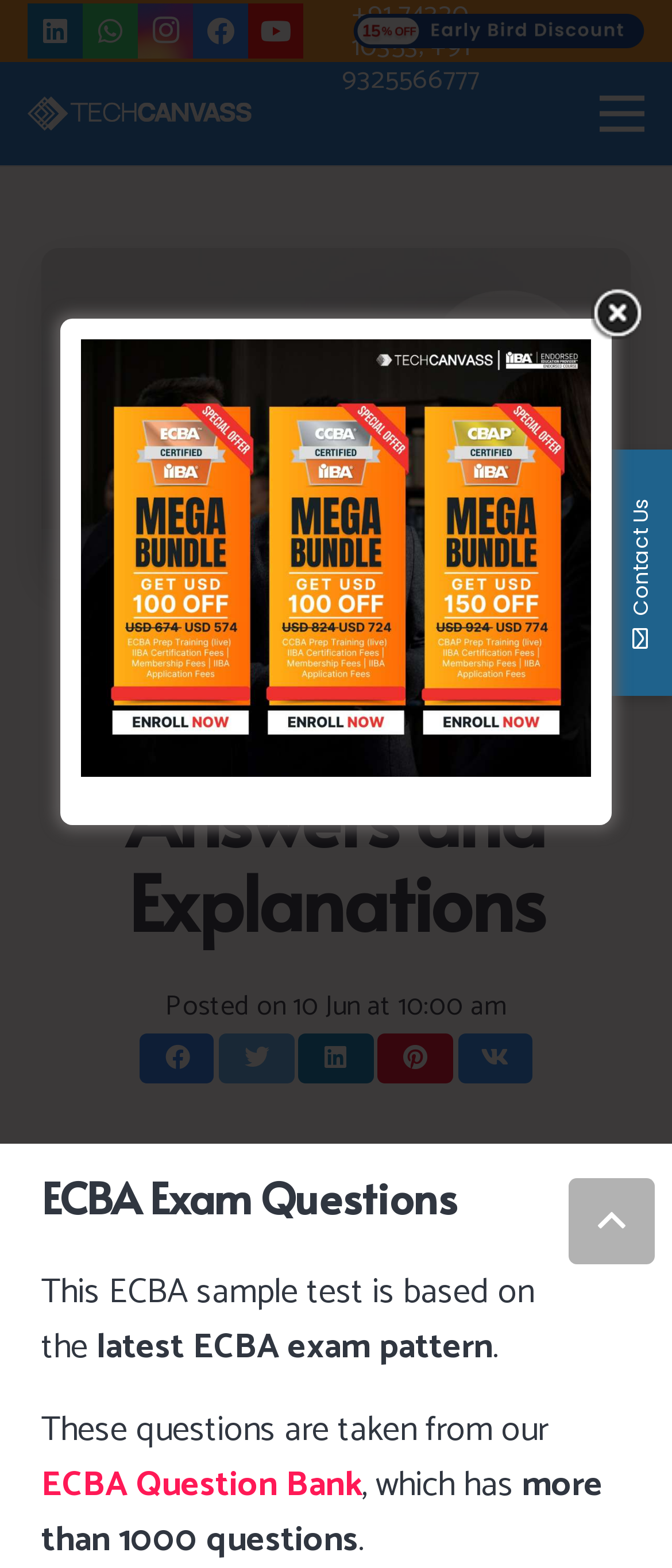Determine the bounding box coordinates (top-left x, top-left y, bottom-right x, bottom-right y) of the UI element described in the following text: ECBA Question Bank

[0.062, 0.93, 0.538, 0.966]